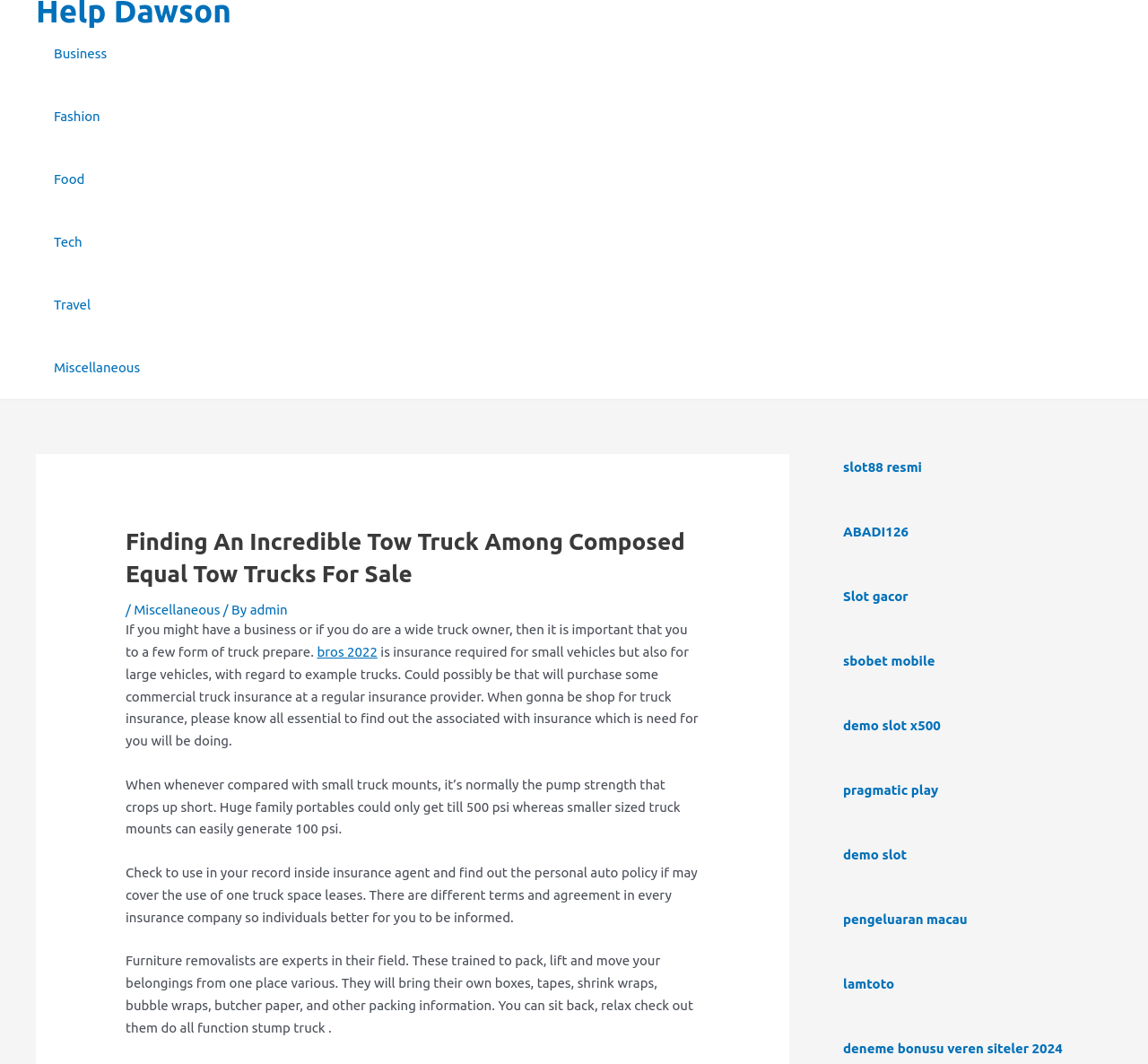What is required for small vehicles and large vehicles?
Please respond to the question thoroughly and include all relevant details.

The text states that insurance is required for small vehicles, but also for large vehicles, such as trucks, which suggests that insurance is a necessary requirement for both types of vehicles.